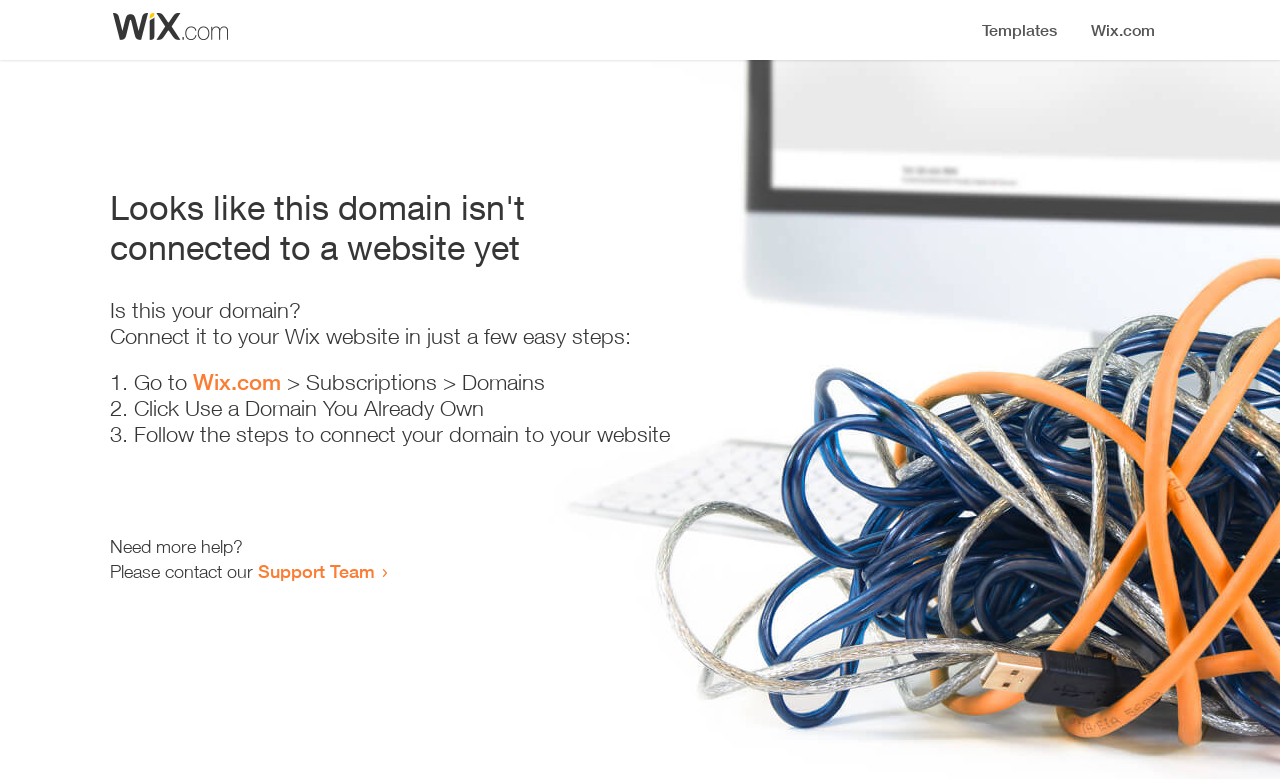Answer briefly with one word or phrase:
What is the purpose of the webpage?

Domain connection guide